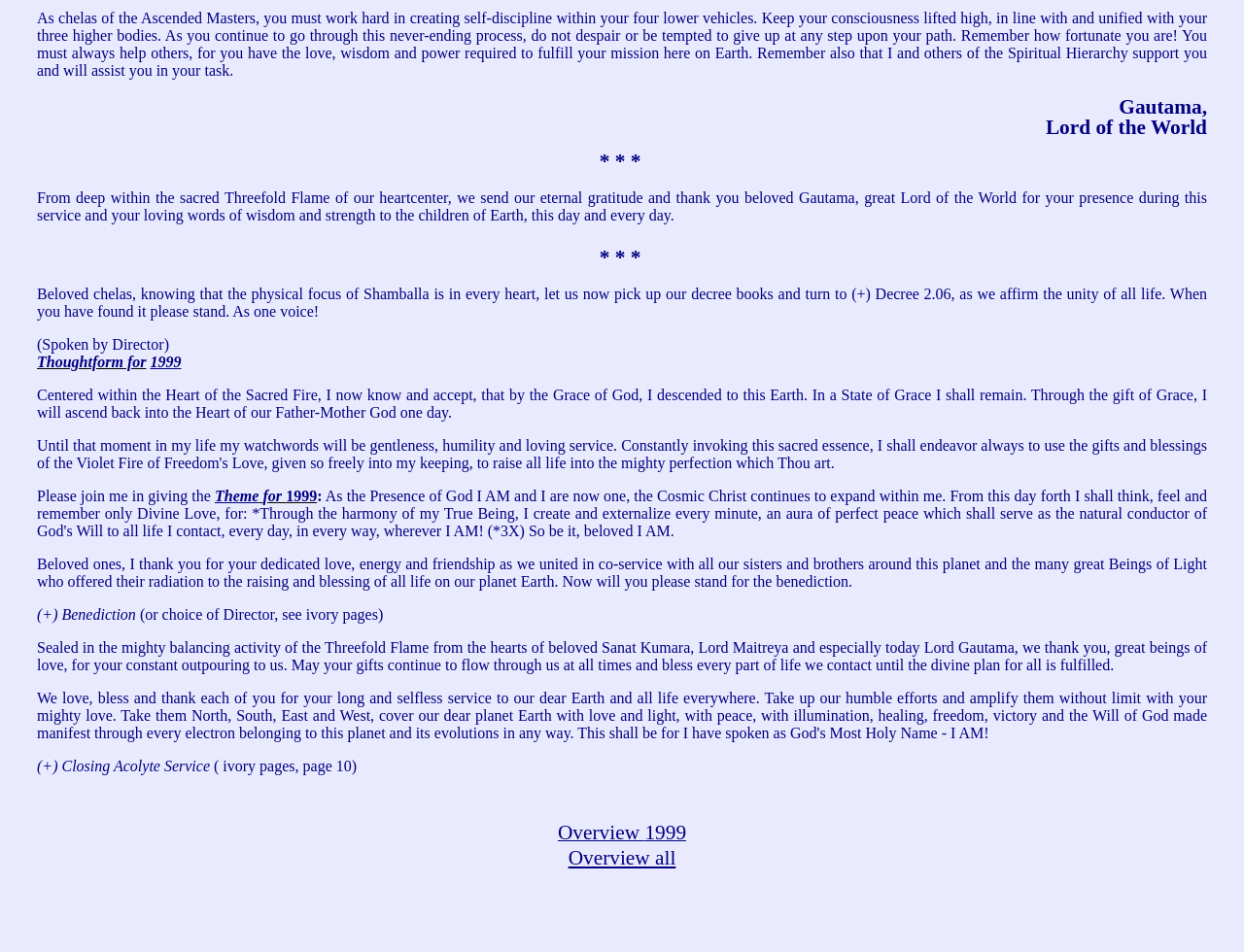Use the details in the image to answer the question thoroughly: 
What is the role of the Director mentioned in the webpage?

The webpage mentions the Director speaking and giving instructions, such as 'Please join me in giving the...' and 'Now will you please stand for the benediction.' This suggests that the Director is leading the service or ritual, guiding the participants through the proceedings.